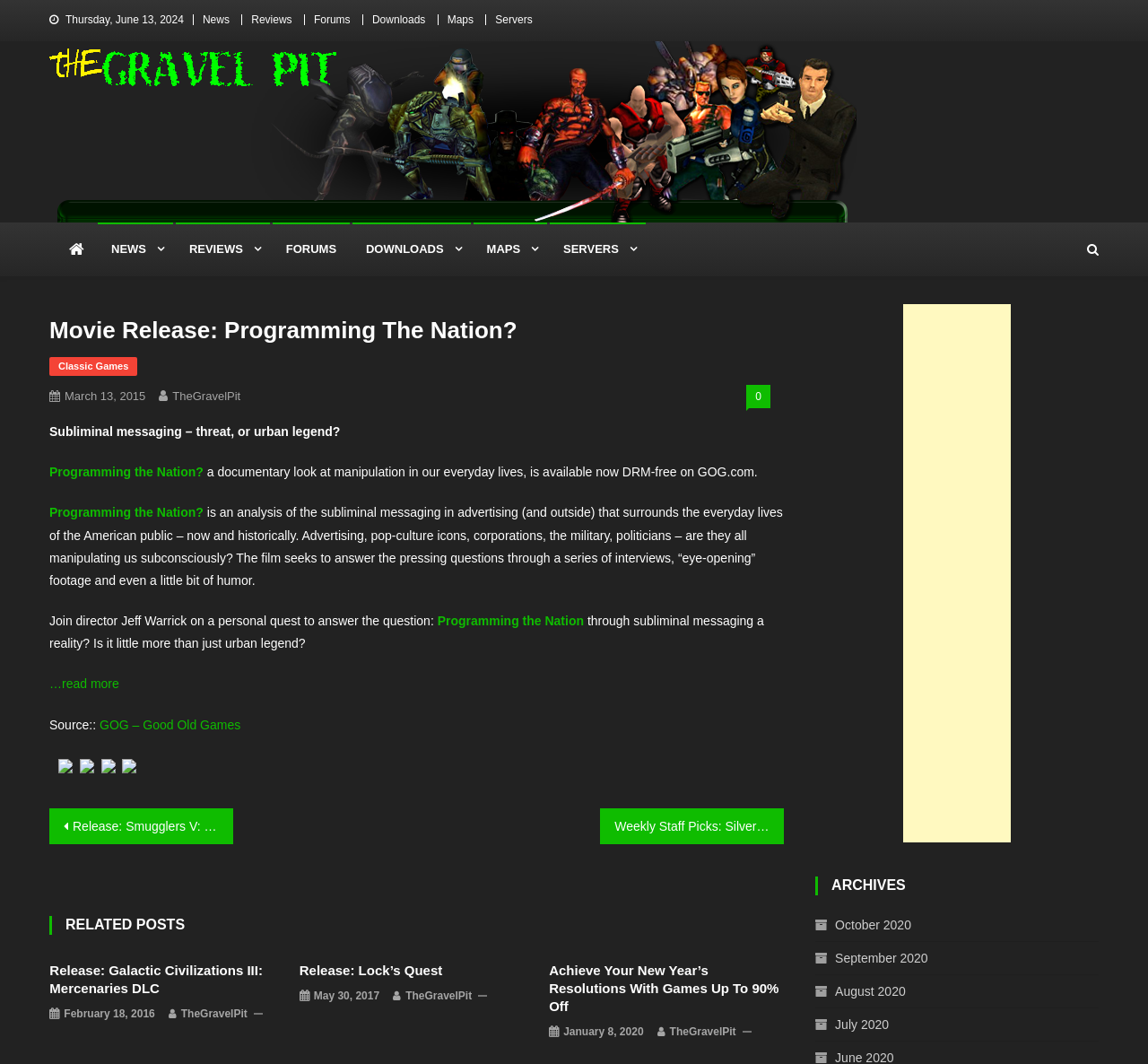What is the name of the website?
Please respond to the question with a detailed and informative answer.

The name of the website can be found at the top of the webpage, which is 'The Gravel Pit - Classic PC Gaming'.